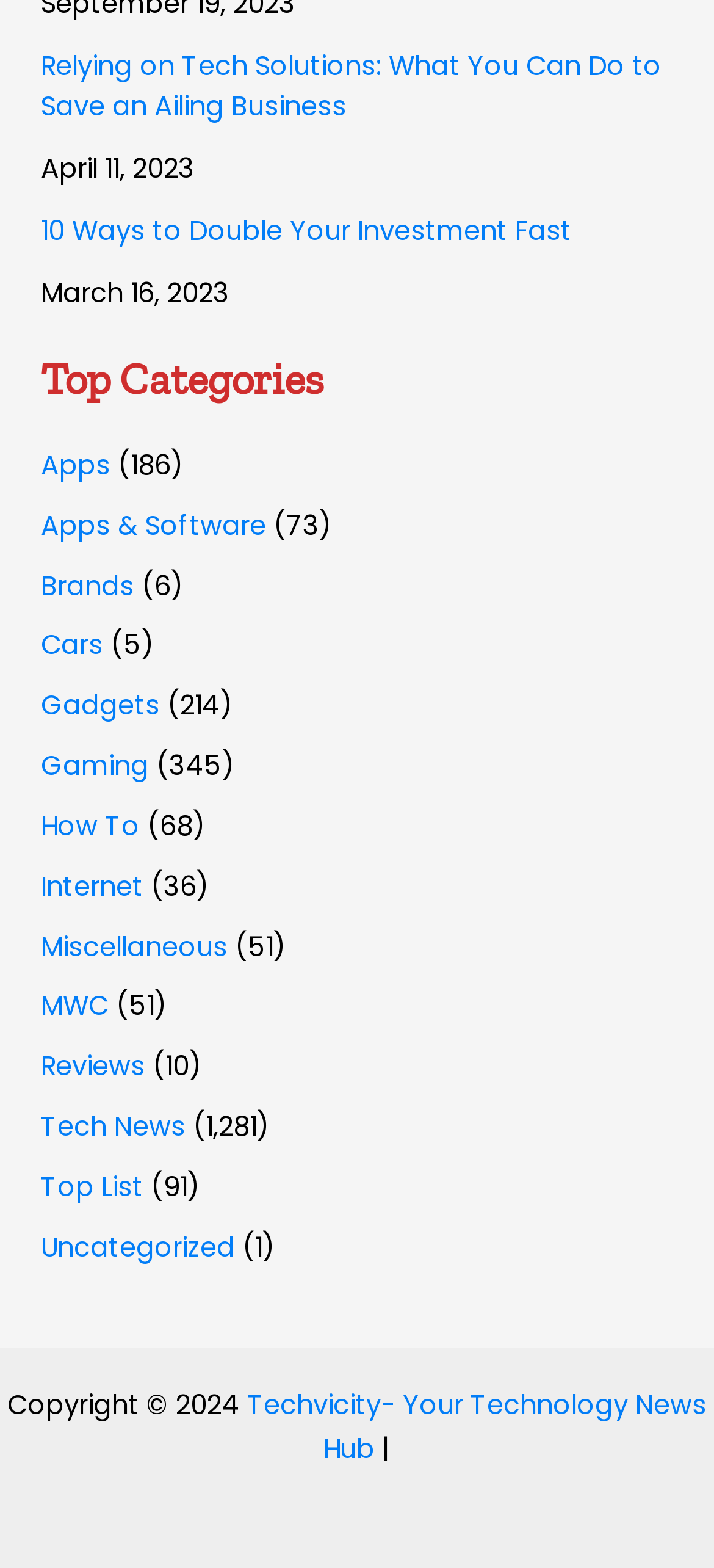What are the top categories listed on the webpage?
Based on the visual details in the image, please answer the question thoroughly.

The top categories listed on the webpage can be found by looking at the links under the heading 'Top Categories', which include 'Apps', 'Brands', 'Cars', and others.